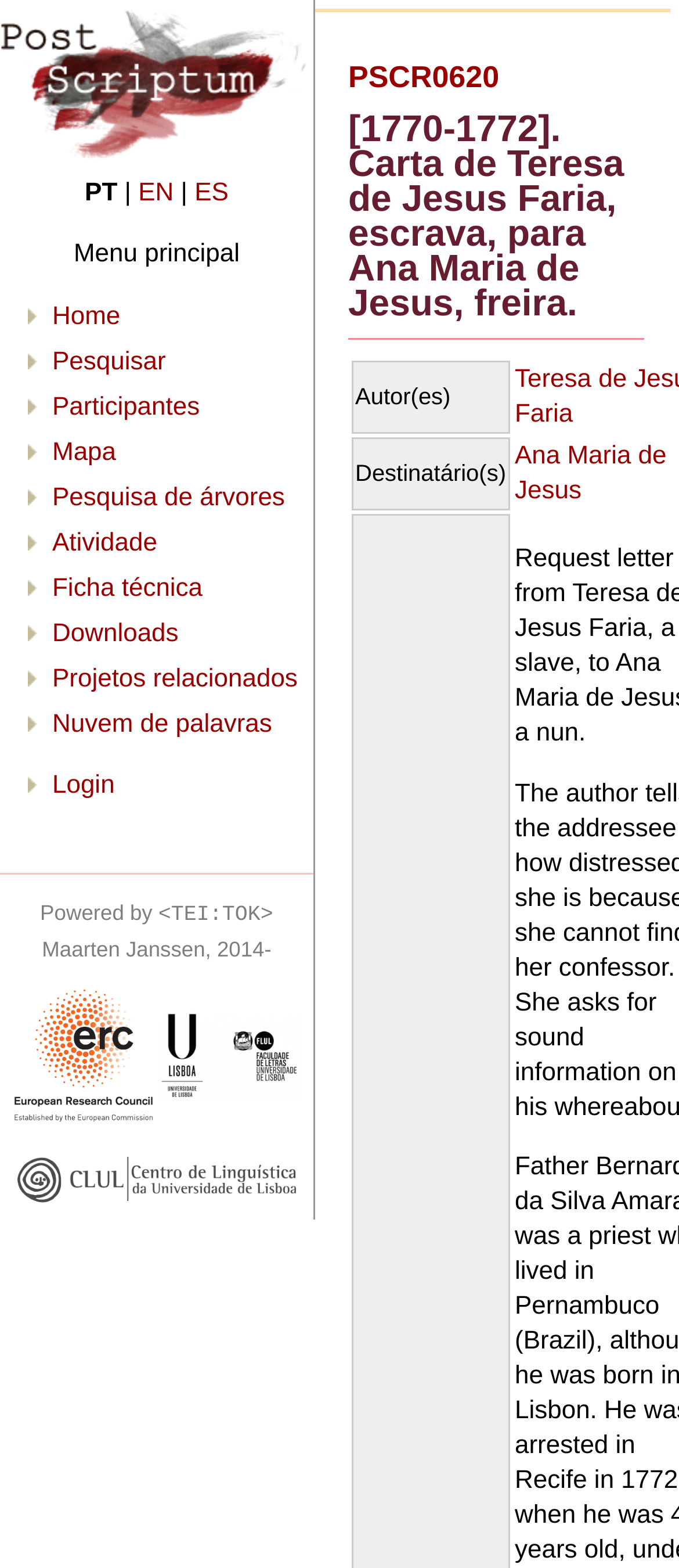Determine the bounding box coordinates of the target area to click to execute the following instruction: "Login."

[0.077, 0.492, 0.169, 0.51]